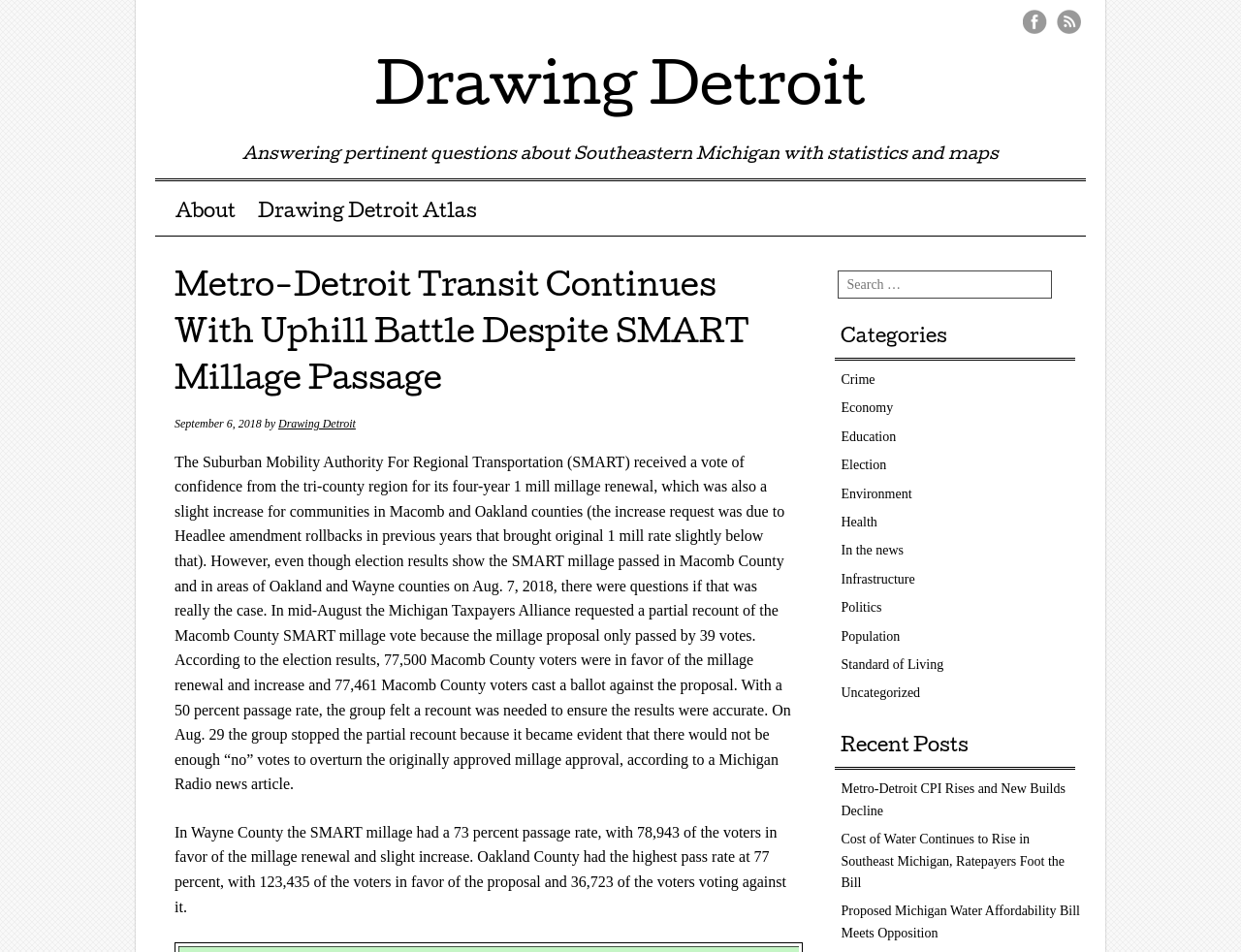Calculate the bounding box coordinates for the UI element based on the following description: "Drawing Detroit". Ensure the coordinates are four float numbers between 0 and 1, i.e., [left, top, right, bottom].

[0.224, 0.438, 0.287, 0.453]